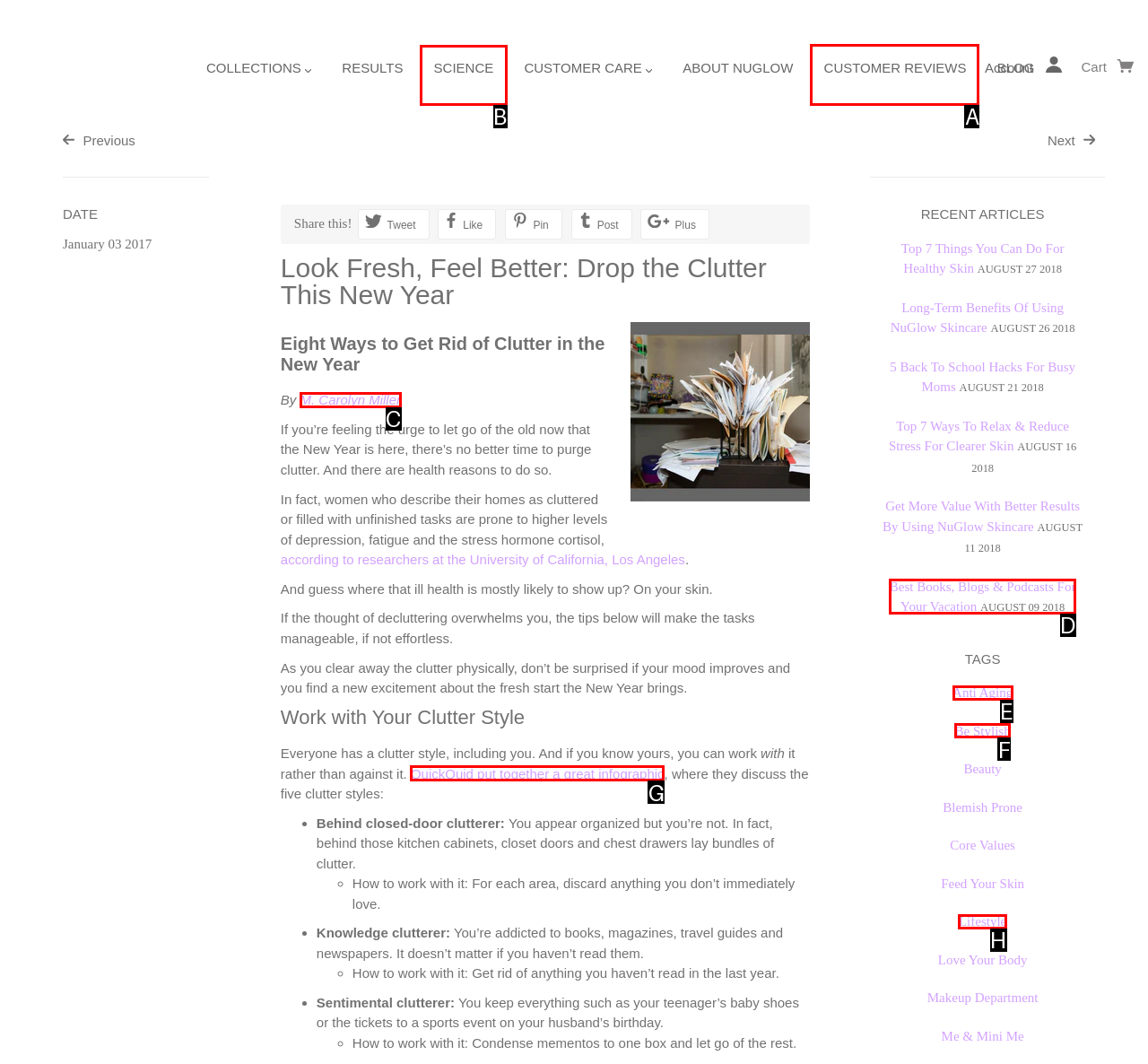Tell me the letter of the UI element I should click to accomplish the task: read the post about the 7 best Swiss made chronograph watches under $1000 based on the choices provided in the screenshot.

None